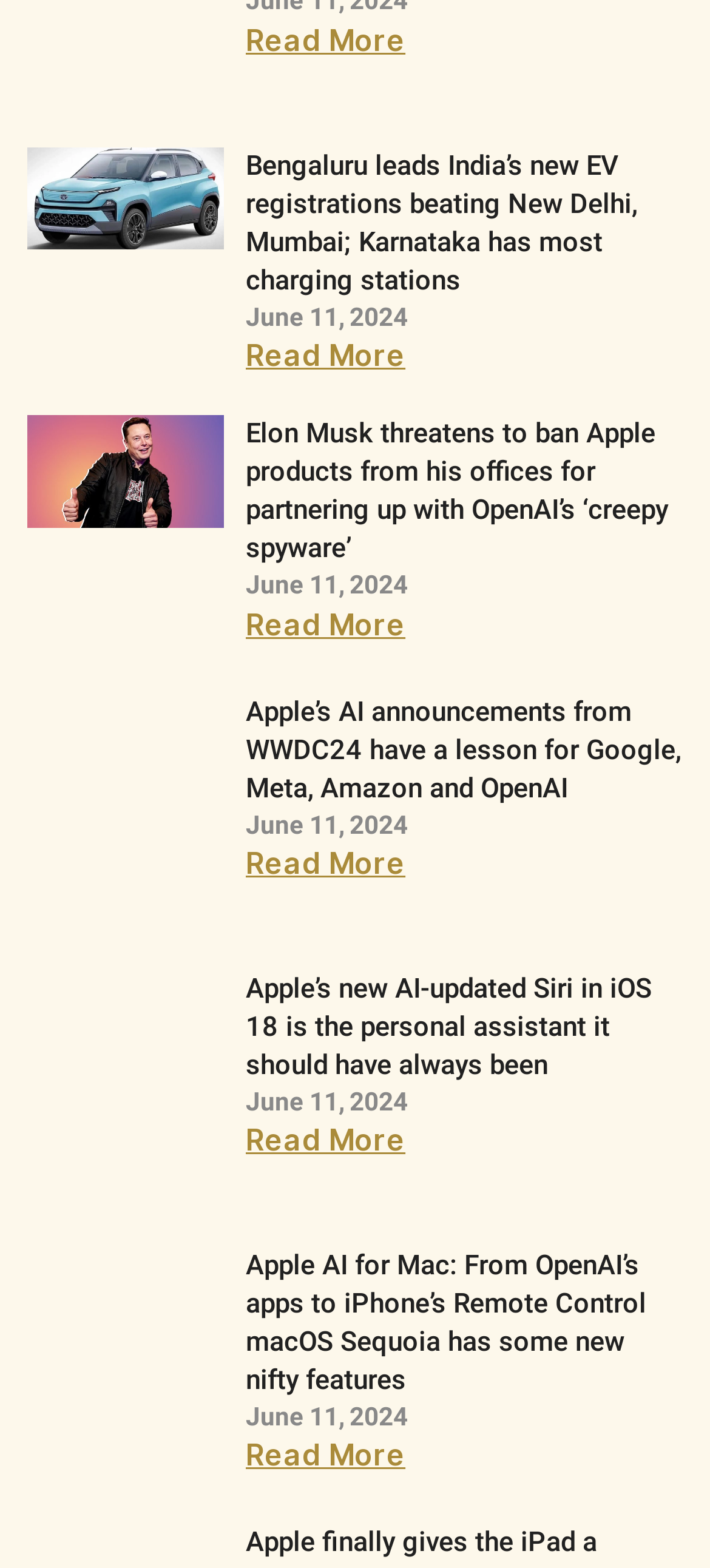Determine the bounding box coordinates of the section I need to click to execute the following instruction: "Read more about Elon Musk threatens to ban Apple products from his offices for partnering up with OpenAI’s ‘creepy spyware’". Provide the coordinates as four float numbers between 0 and 1, i.e., [left, top, right, bottom].

[0.346, 0.386, 0.571, 0.409]